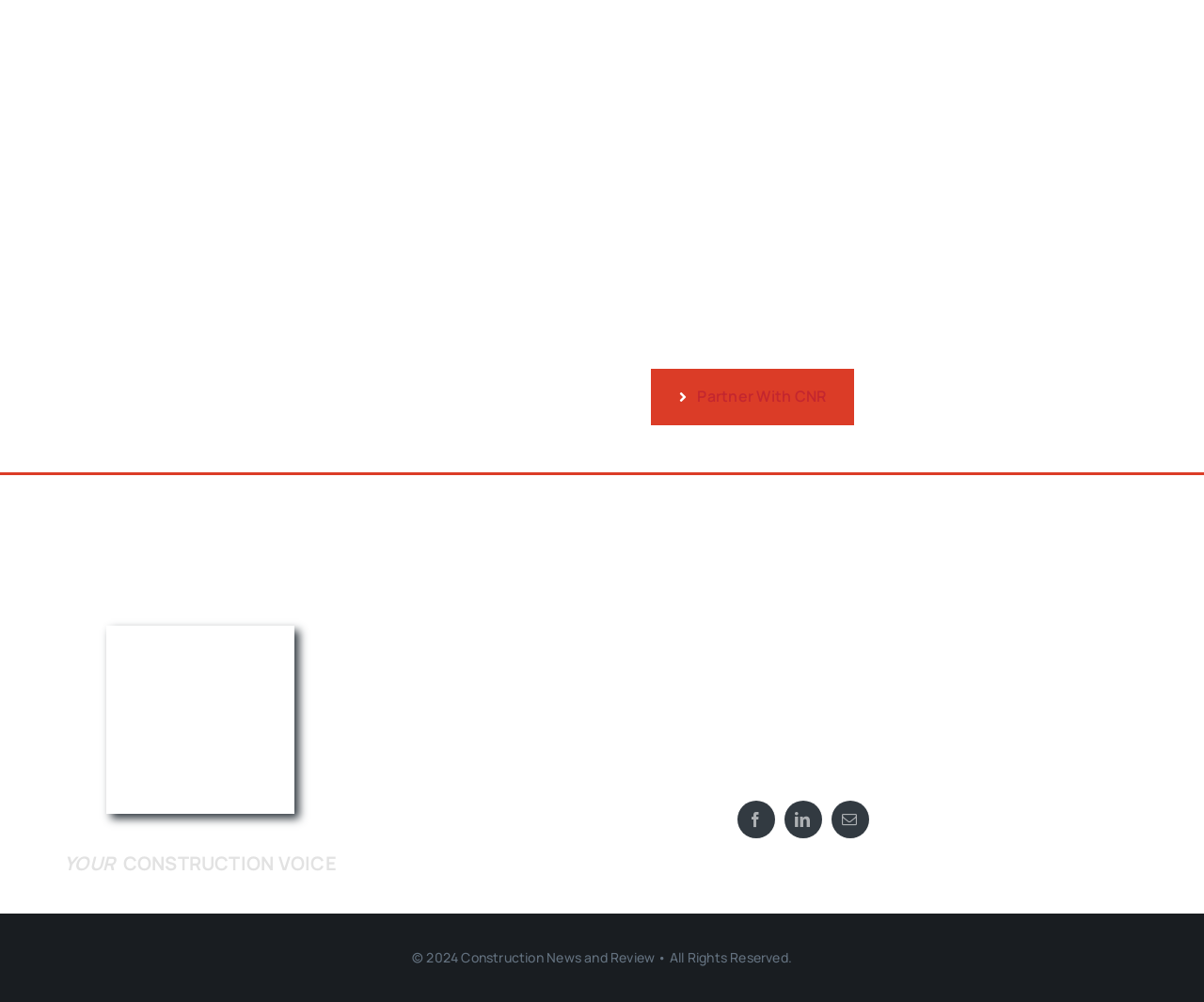Find and specify the bounding box coordinates that correspond to the clickable region for the instruction: "Click the 'Partner With CNR' link".

[0.541, 0.369, 0.71, 0.424]